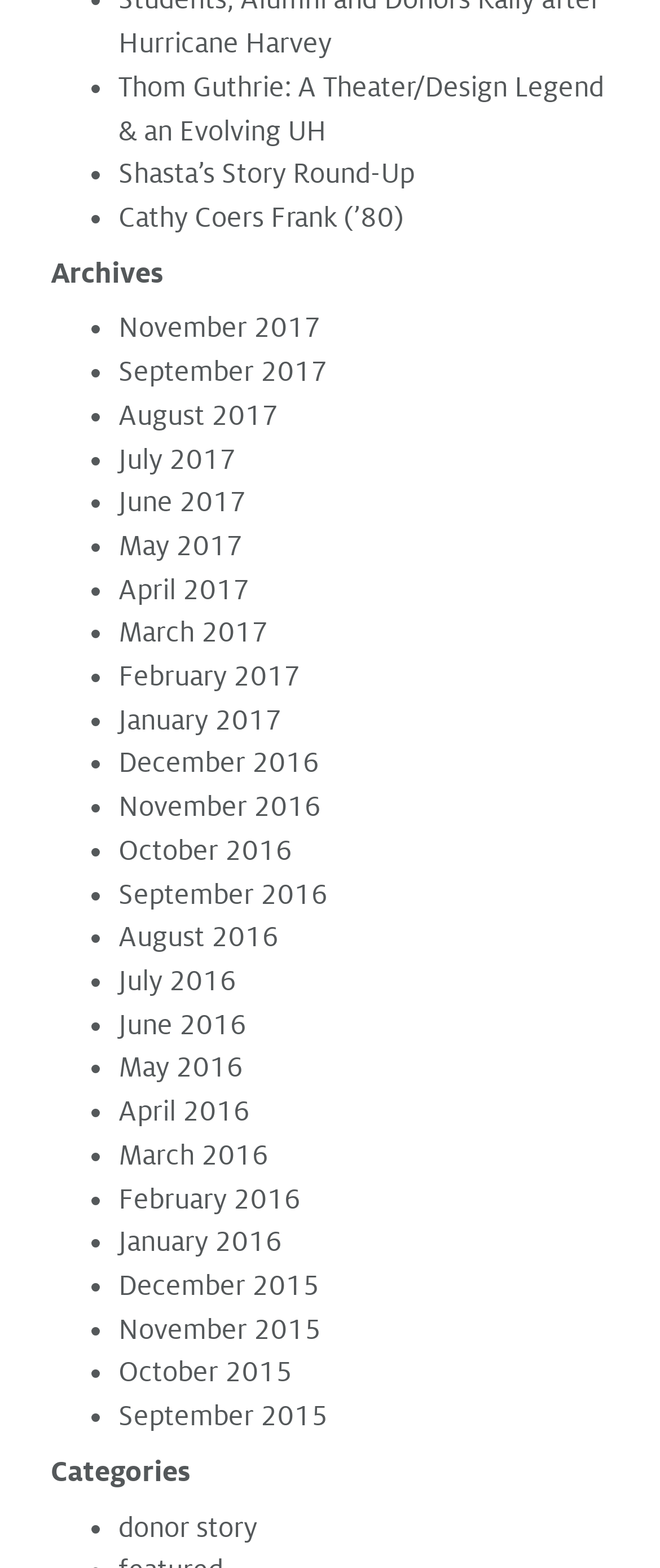Please specify the bounding box coordinates of the clickable region necessary for completing the following instruction: "view Thom Guthrie: A Theater/Design Legend & an Evolving UH". The coordinates must consist of four float numbers between 0 and 1, i.e., [left, top, right, bottom].

[0.179, 0.046, 0.915, 0.093]